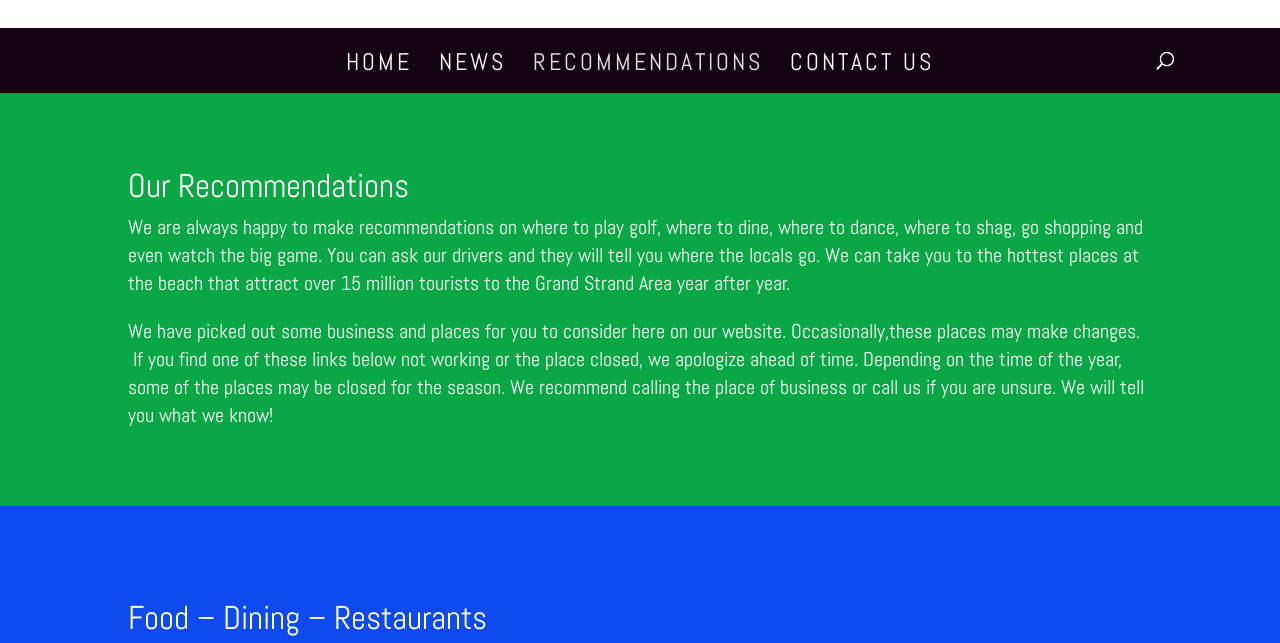Offer a detailed account of what is visible on the webpage.

The webpage is about Trips Taxi, a taxi service based in North Myrtle Beach, SC, and it provides recommendations for various activities and places to visit in the area. 

At the top of the page, there is a logo of Trips Taxi, accompanied by a link to the homepage. Below the logo, there is a navigation menu with four links: HOME, NEWS, RECOMMENDATIONS, and CONTACT US. 

To the right of the navigation menu, there is a search box where users can search for specific keywords. 

The main content of the page is divided into two sections. The first section has a heading "Our Recommendations" and a paragraph of text that explains the purpose of the recommendations. The text describes how the taxi drivers can provide insider knowledge on where to go and what to do in the area. 

The second section has another paragraph of text that provides more information about the recommendations listed on the website. It warns users that some of the listed places may be closed or have changed, and advises them to call ahead to confirm.